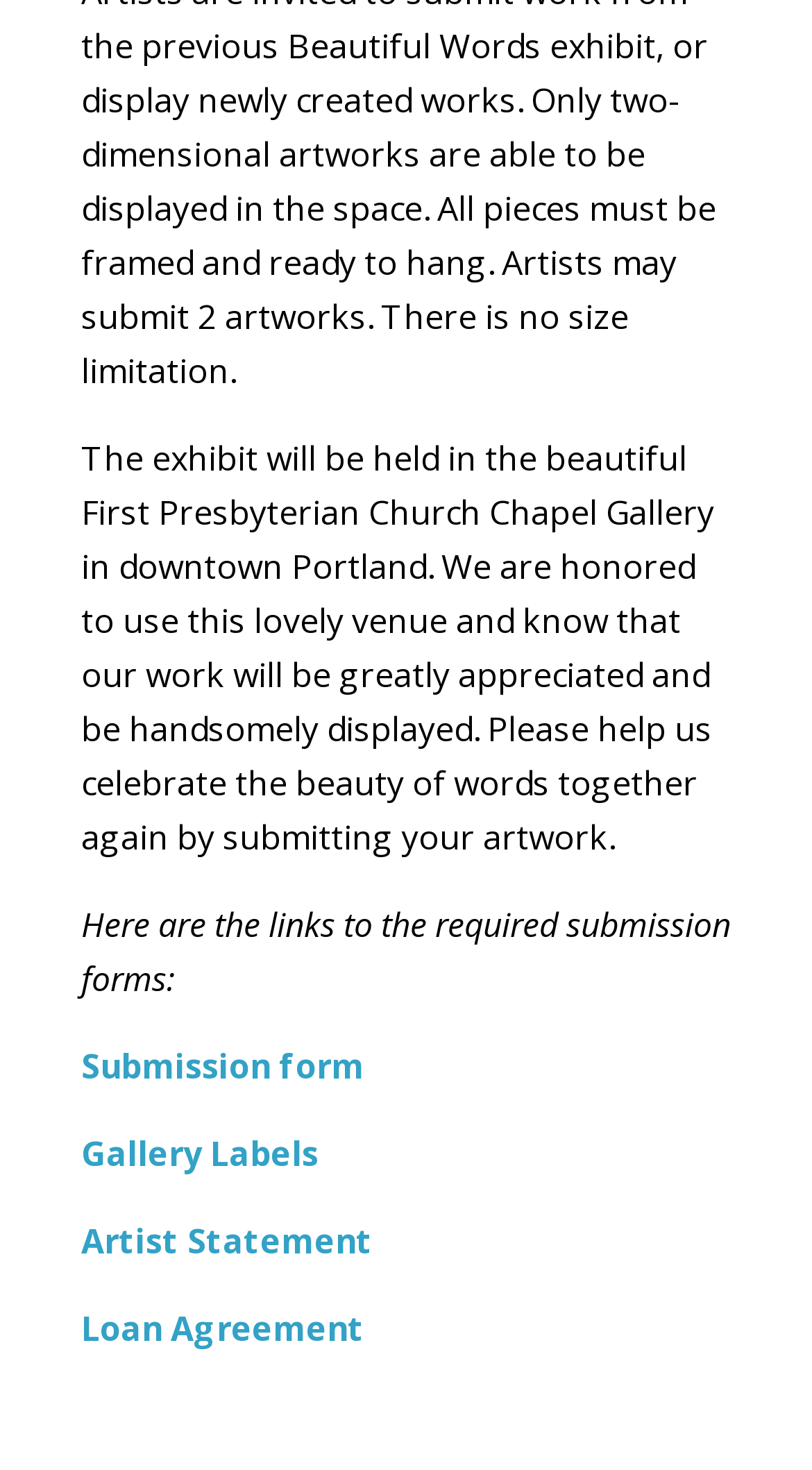How many submission forms are provided?
Based on the image, give a concise answer in the form of a single word or short phrase.

4